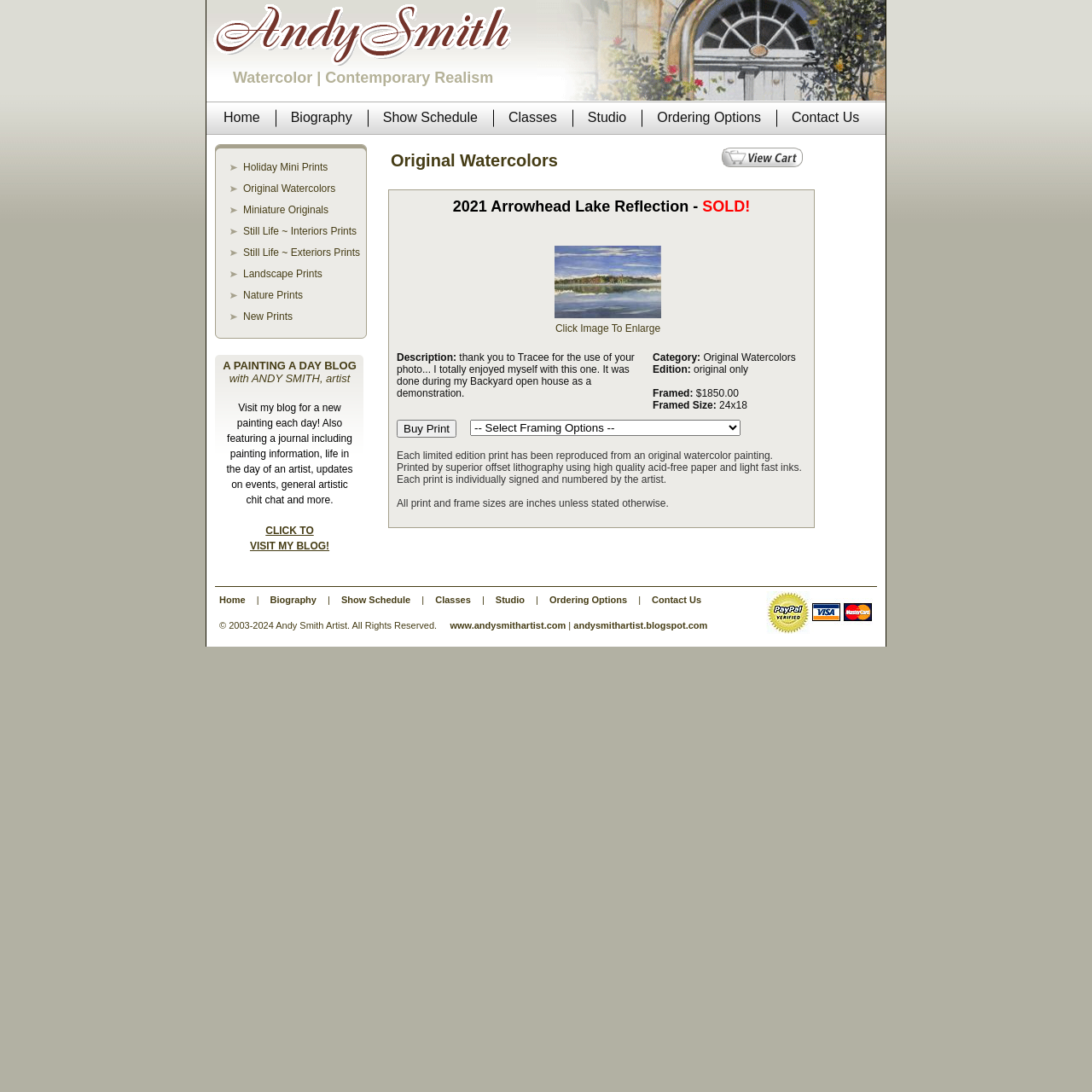Show the bounding box coordinates of the region that should be clicked to follow the instruction: "Enlarge the image of '2021 Arrowhead Lake Reflection'."

[0.195, 0.0, 0.47, 0.063]